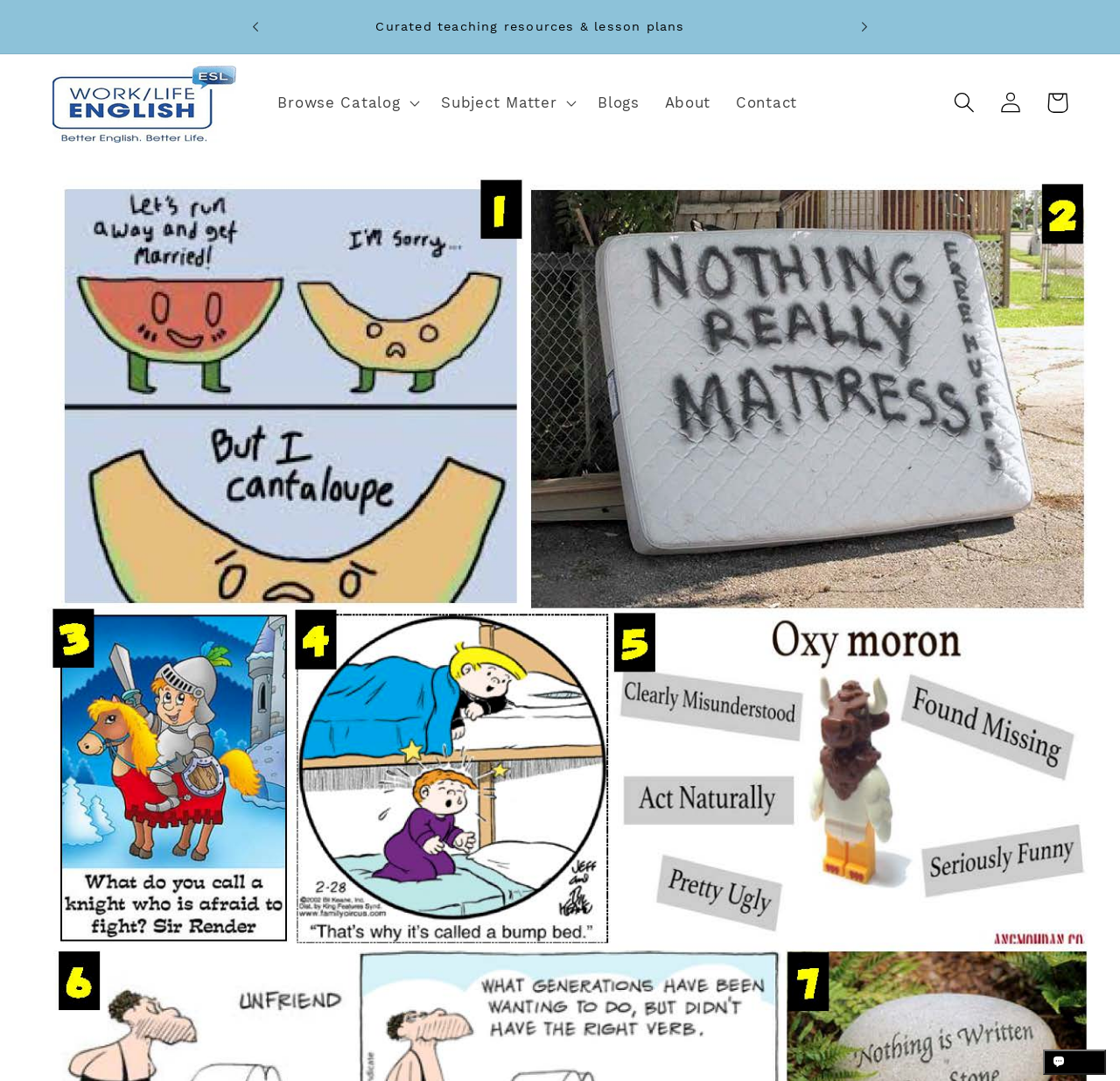Please identify the bounding box coordinates for the region that you need to click to follow this instruction: "Go to the blogs page".

[0.522, 0.075, 0.582, 0.115]